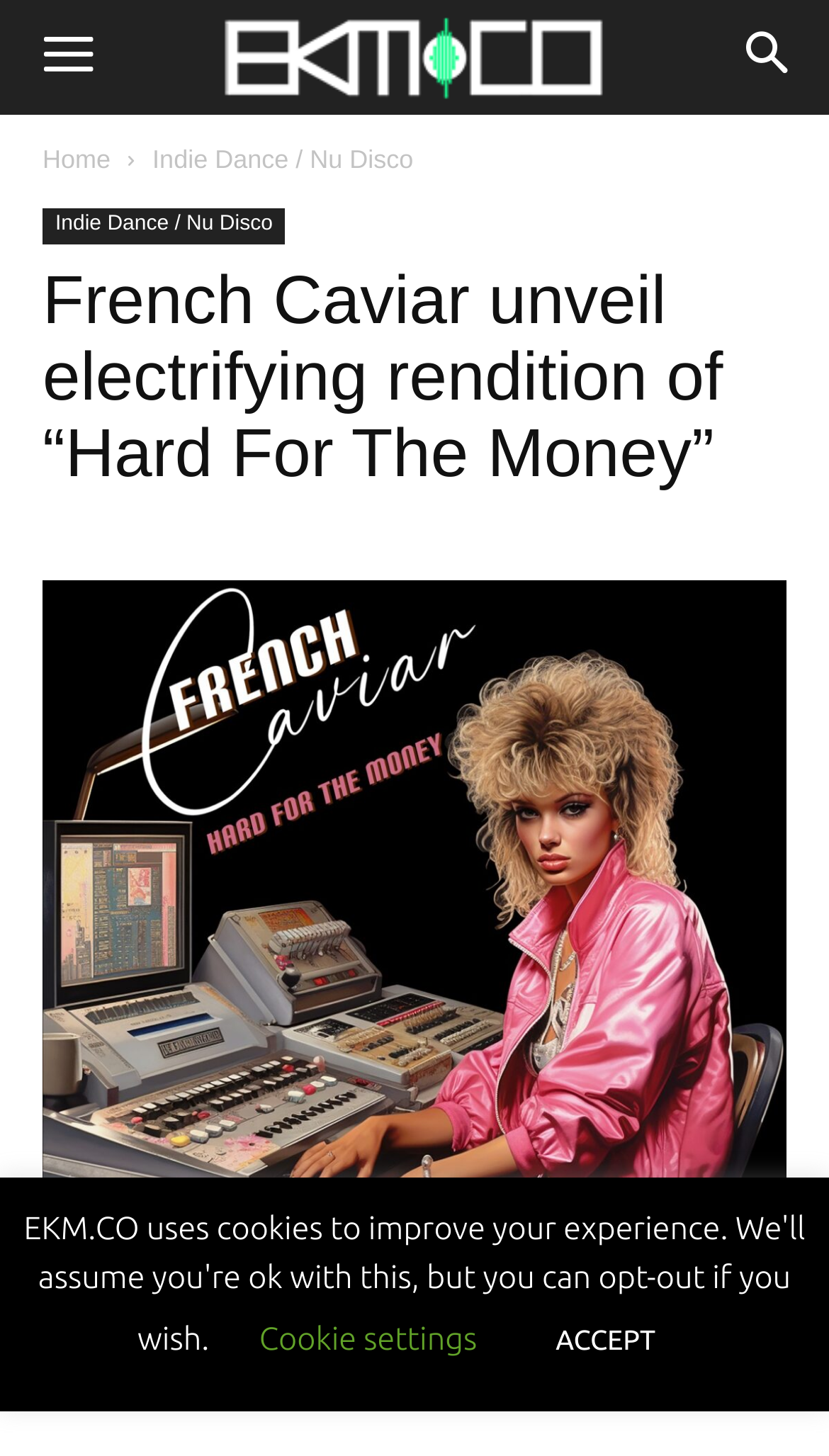Please find the bounding box for the UI element described by: "Home".

[0.051, 0.099, 0.133, 0.12]